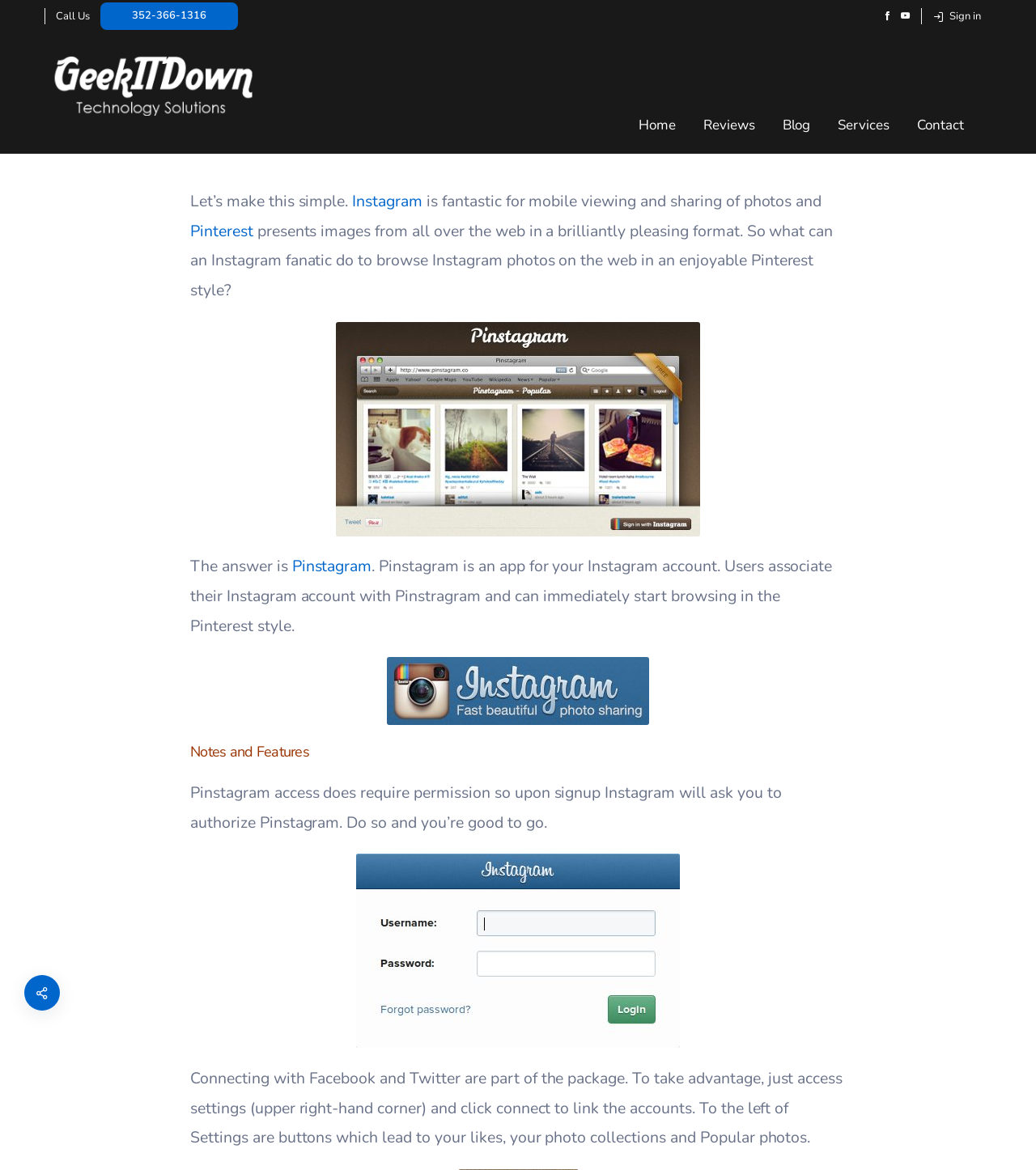Pinpoint the bounding box coordinates for the area that should be clicked to perform the following instruction: "Call us".

[0.054, 0.008, 0.087, 0.02]